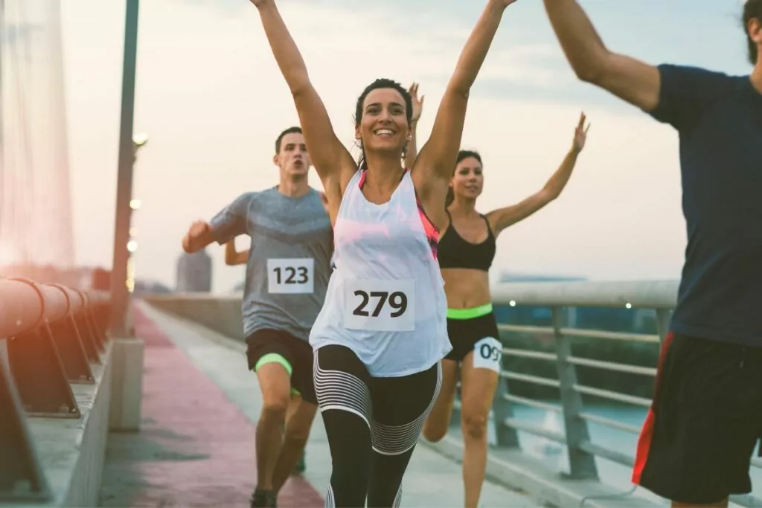Is the marathon taking place in a city?
Please answer using one word or phrase, based on the screenshot.

Yes